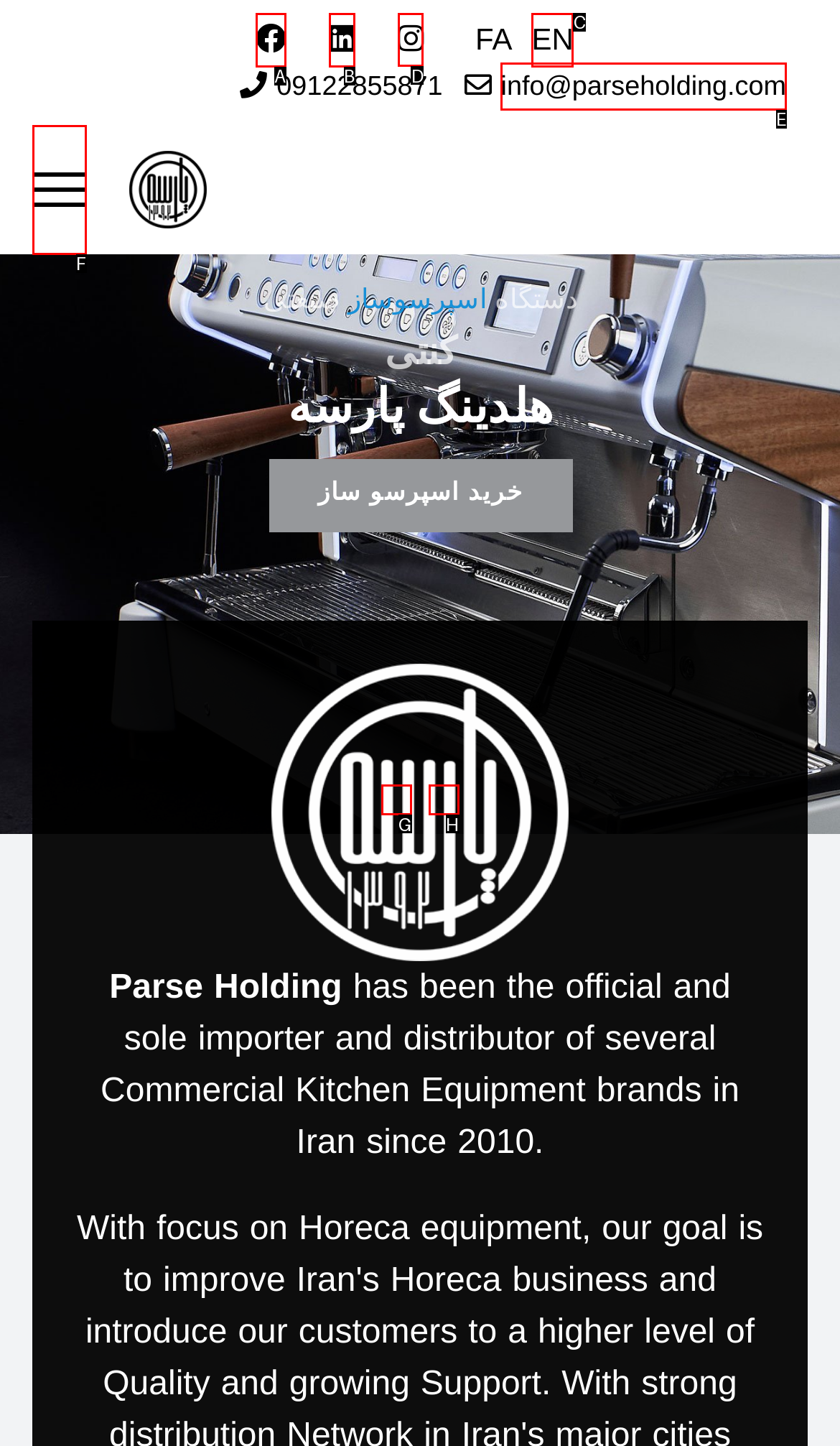Select the correct UI element to complete the task: Go to Instagram page
Please provide the letter of the chosen option.

D